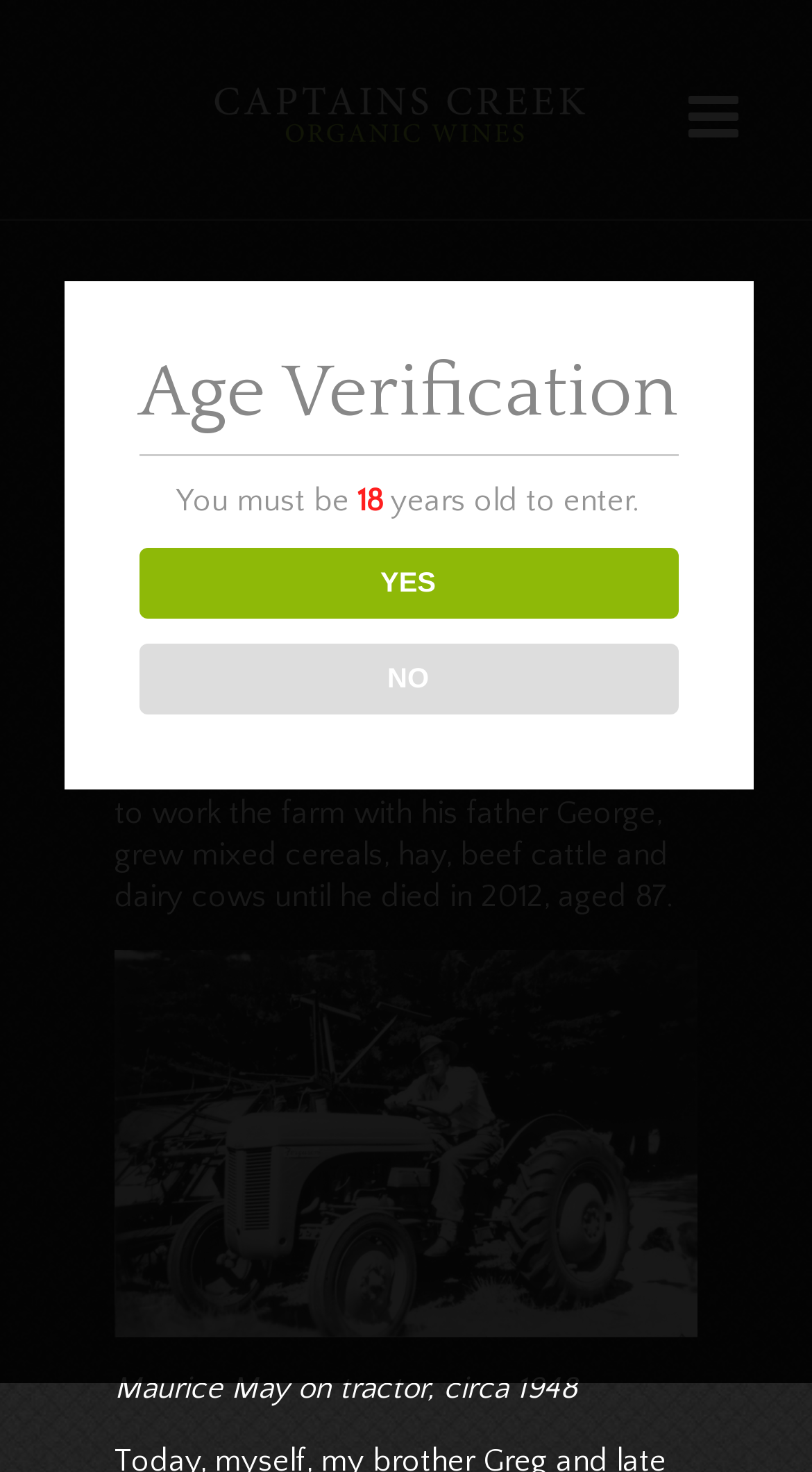Given the description of the UI element: "title="Captains Creek"", predict the bounding box coordinates in the form of [left, top, right, bottom], with each value being a float between 0 and 1.

[0.141, 0.051, 0.751, 0.121]